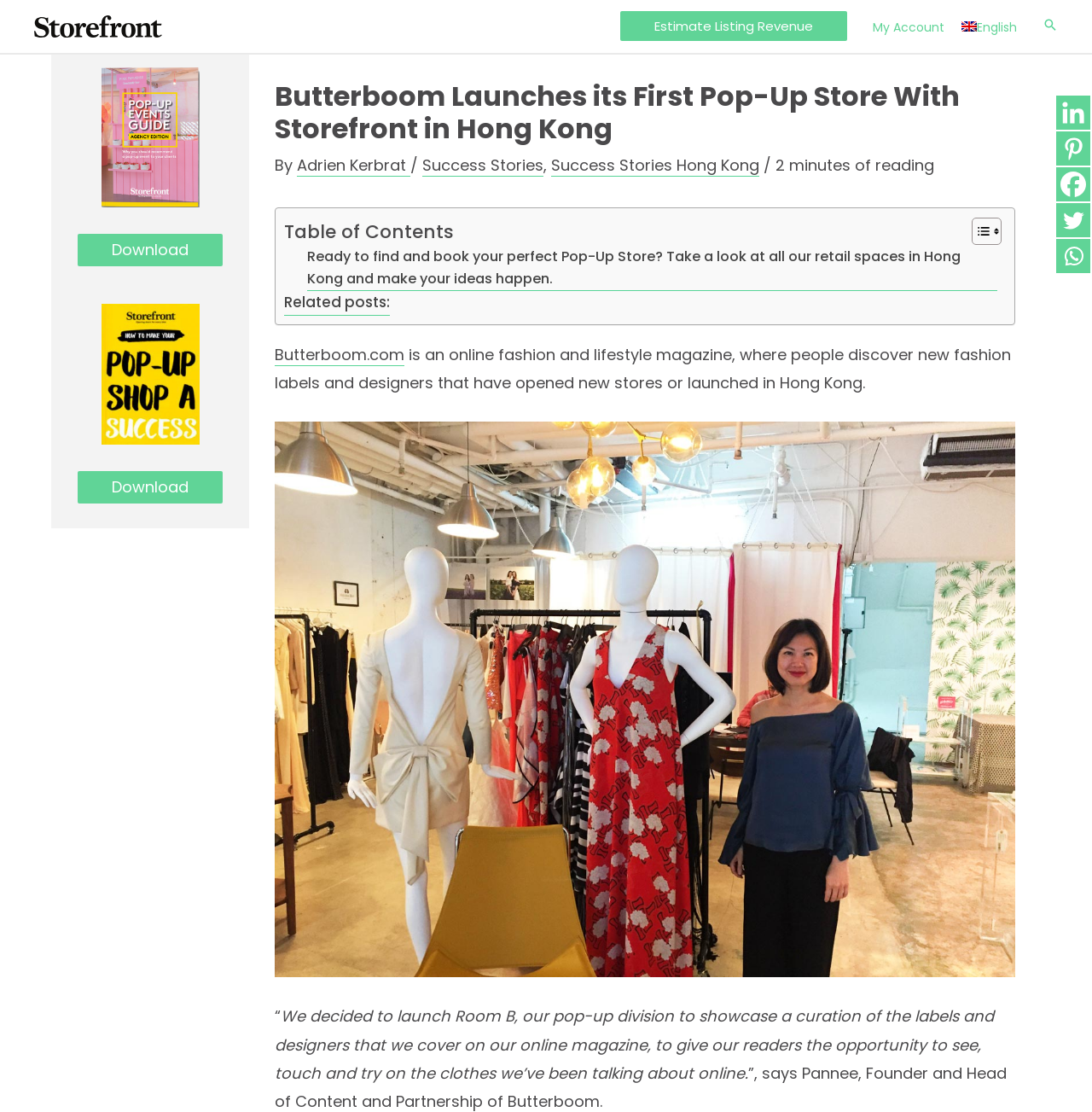Determine the bounding box coordinates of the target area to click to execute the following instruction: "Download a file."

[0.071, 0.211, 0.204, 0.24]